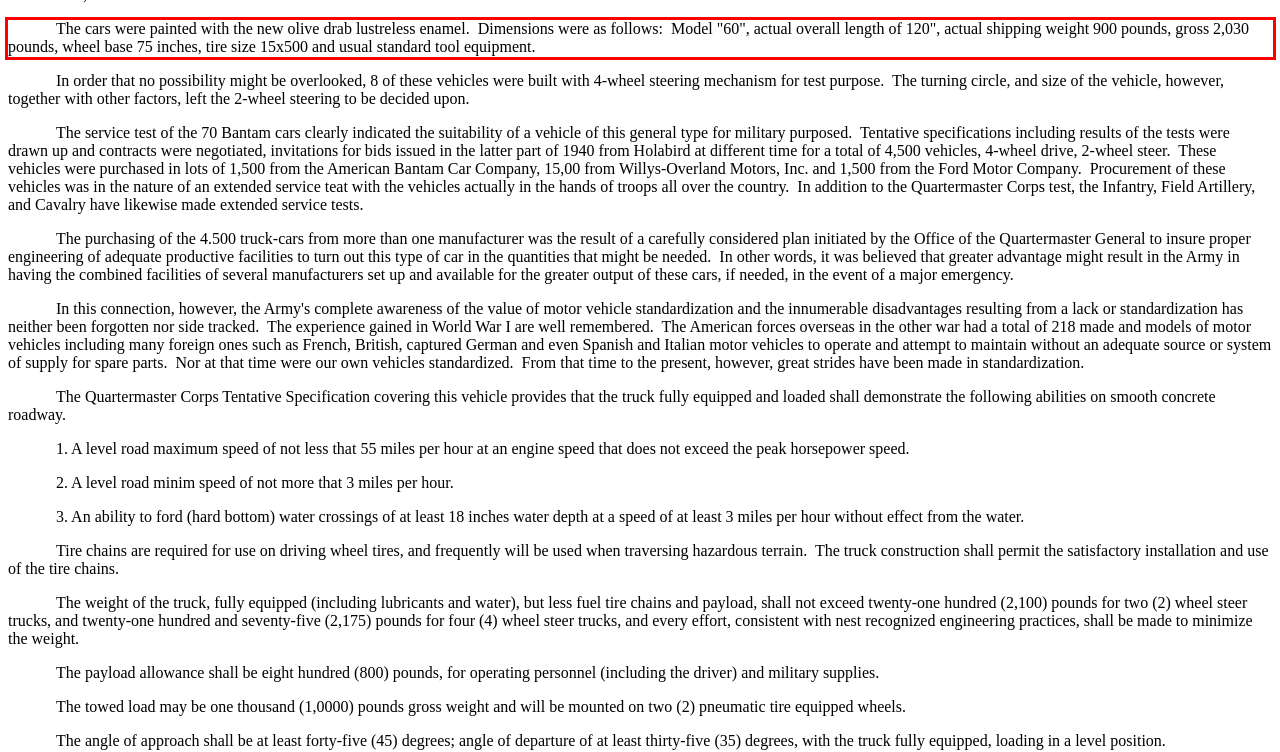Using the provided webpage screenshot, recognize the text content in the area marked by the red bounding box.

The cars were painted with the new olive drab lustreless enamel. Dimensions were as follows: Model "60", actual overall length of 120", actual shipping weight 900 pounds, gross 2,030 pounds, wheel base 75 inches, tire size 15x500 and usual standard tool equipment.